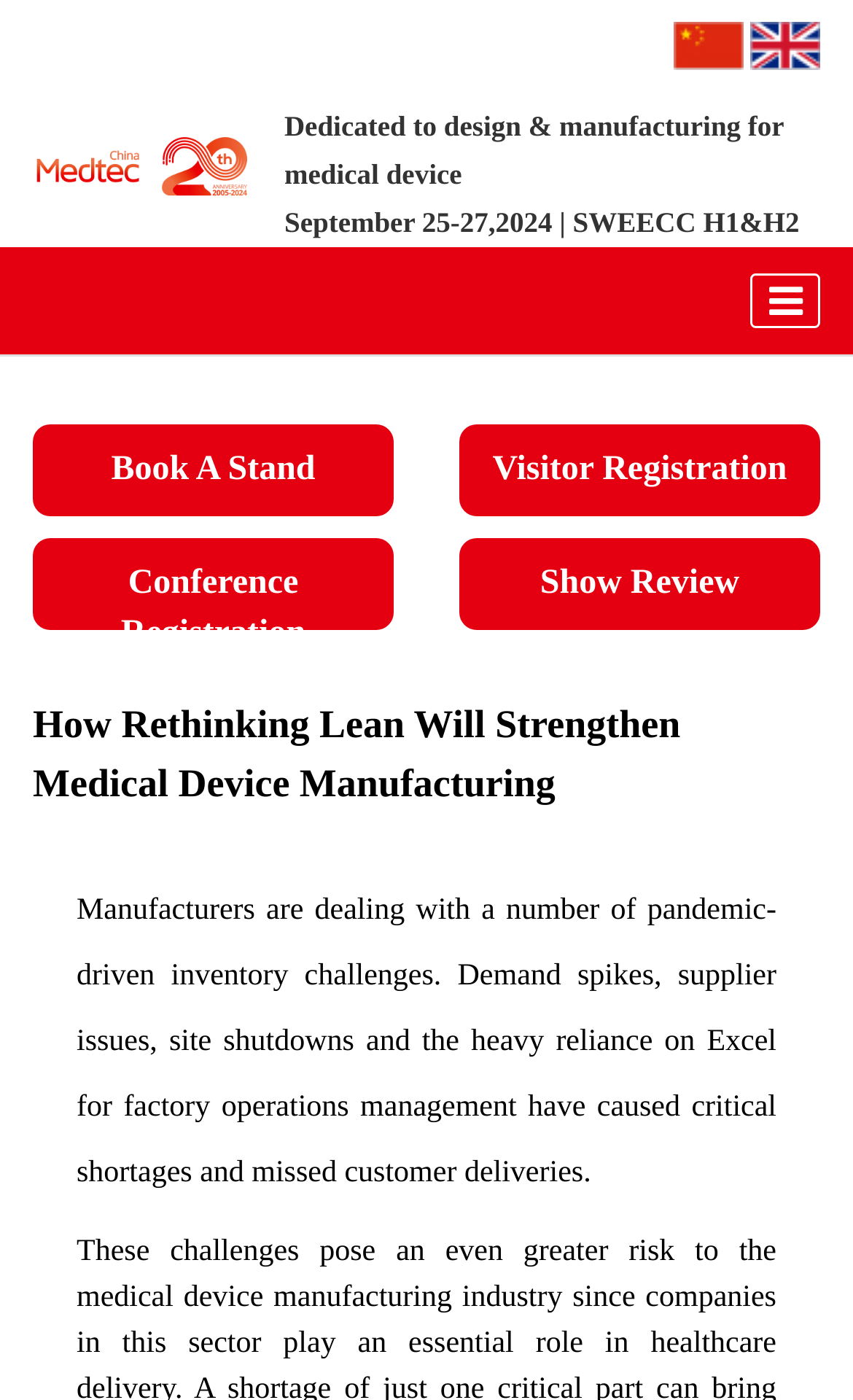What is the issue faced by manufacturers according to the webpage?
Can you give a detailed and elaborate answer to the question?

The static text 'Manufacturers are dealing with a number of pandemic-driven inventory challenges...' explains that manufacturers are facing issues related to inventory management, including demand spikes, supplier issues, and site shutdowns.